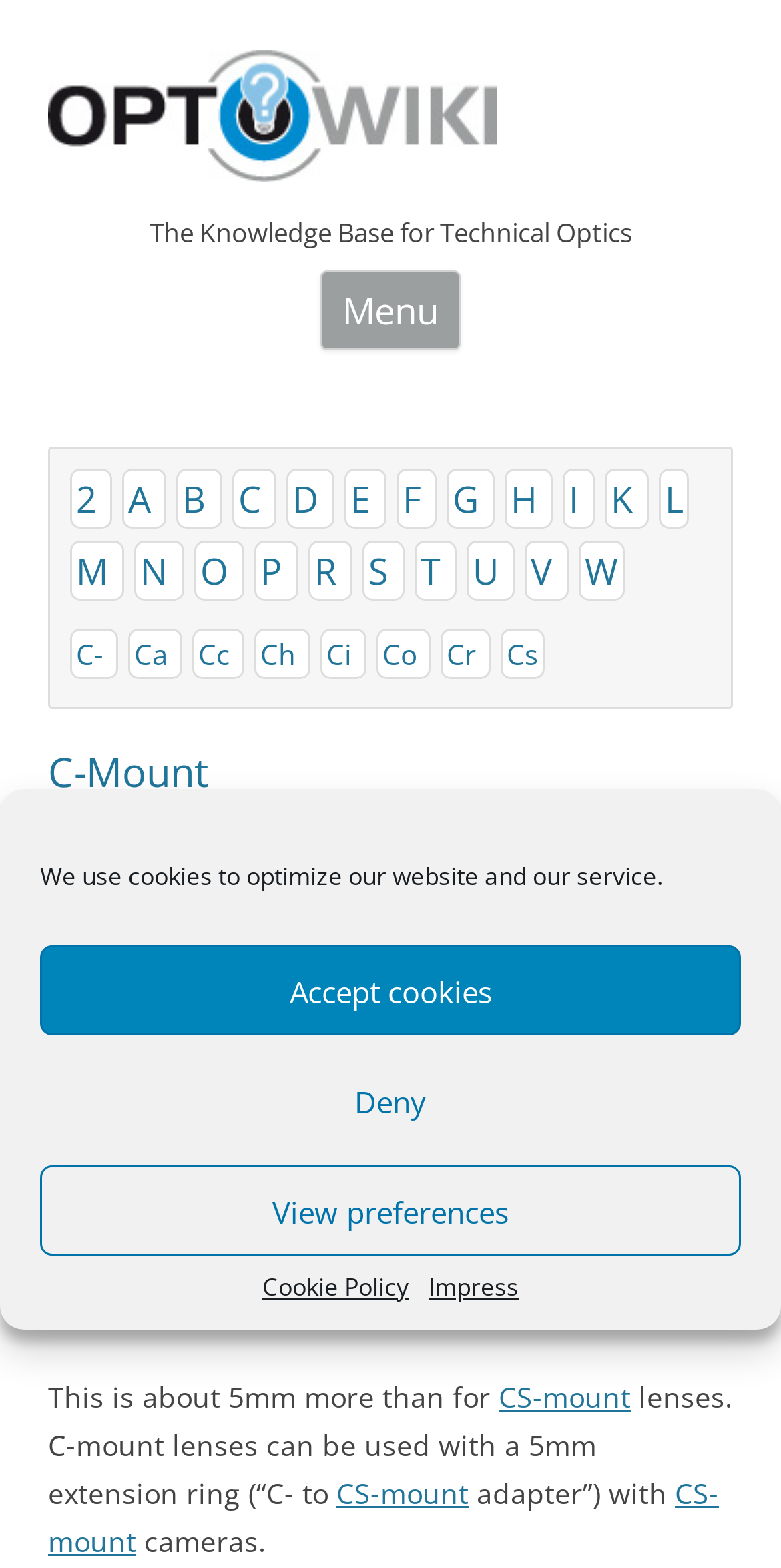Give a one-word or short phrase answer to the question: 
What is the distance between the mechanical stop of the lens and the sensor?

17.526 mm